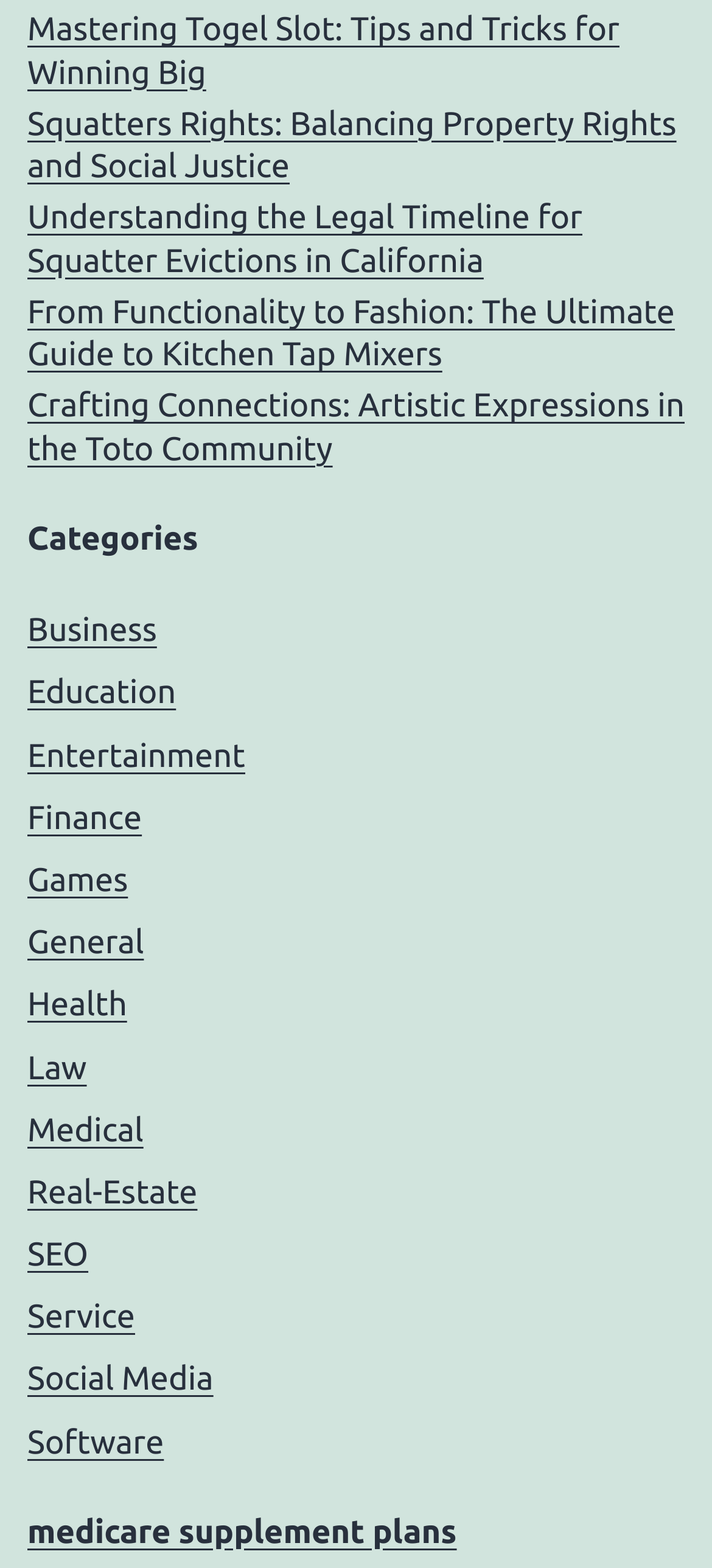Determine the bounding box for the UI element described here: "Entertainment".

[0.038, 0.47, 0.344, 0.493]